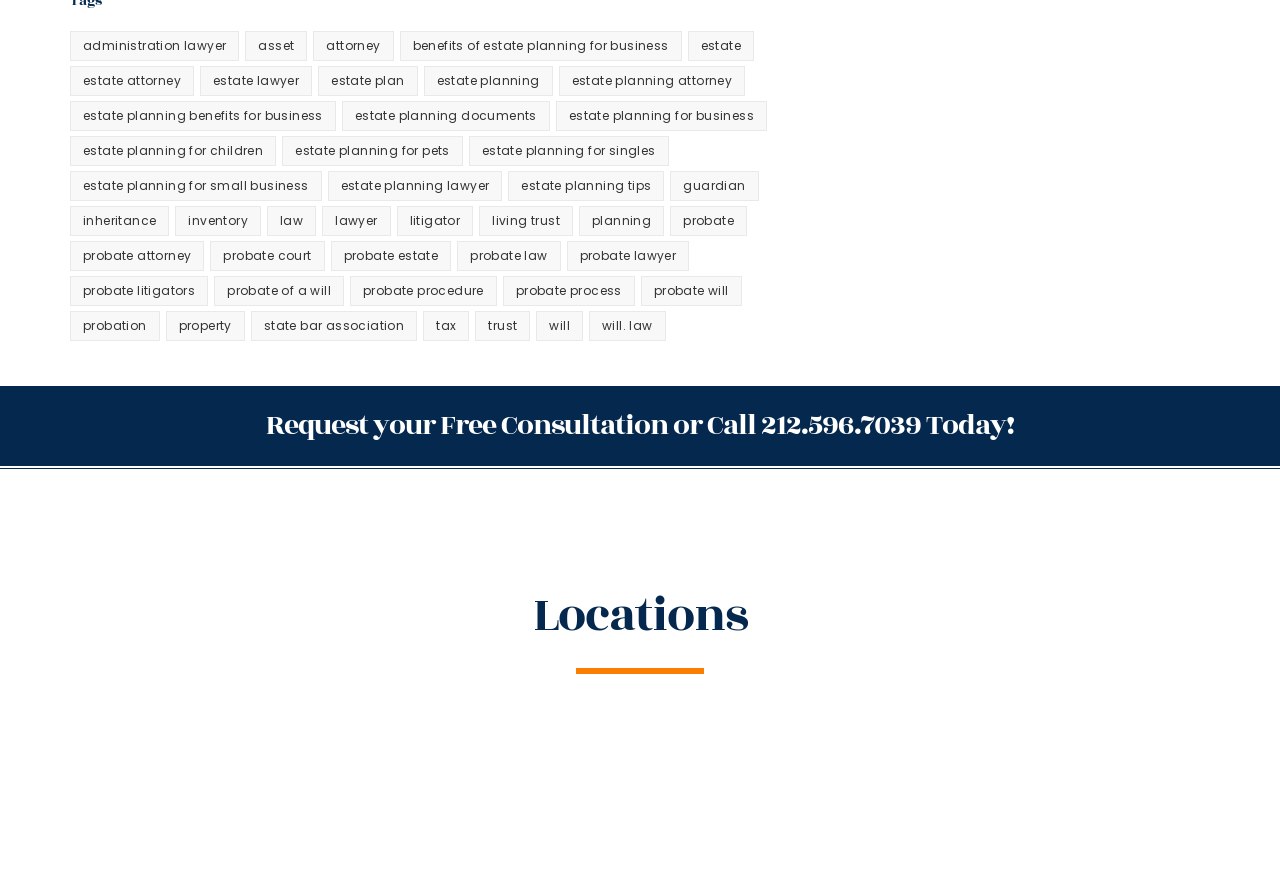Determine the bounding box coordinates for the area you should click to complete the following instruction: "explore what is an urban cat feeding station".

None